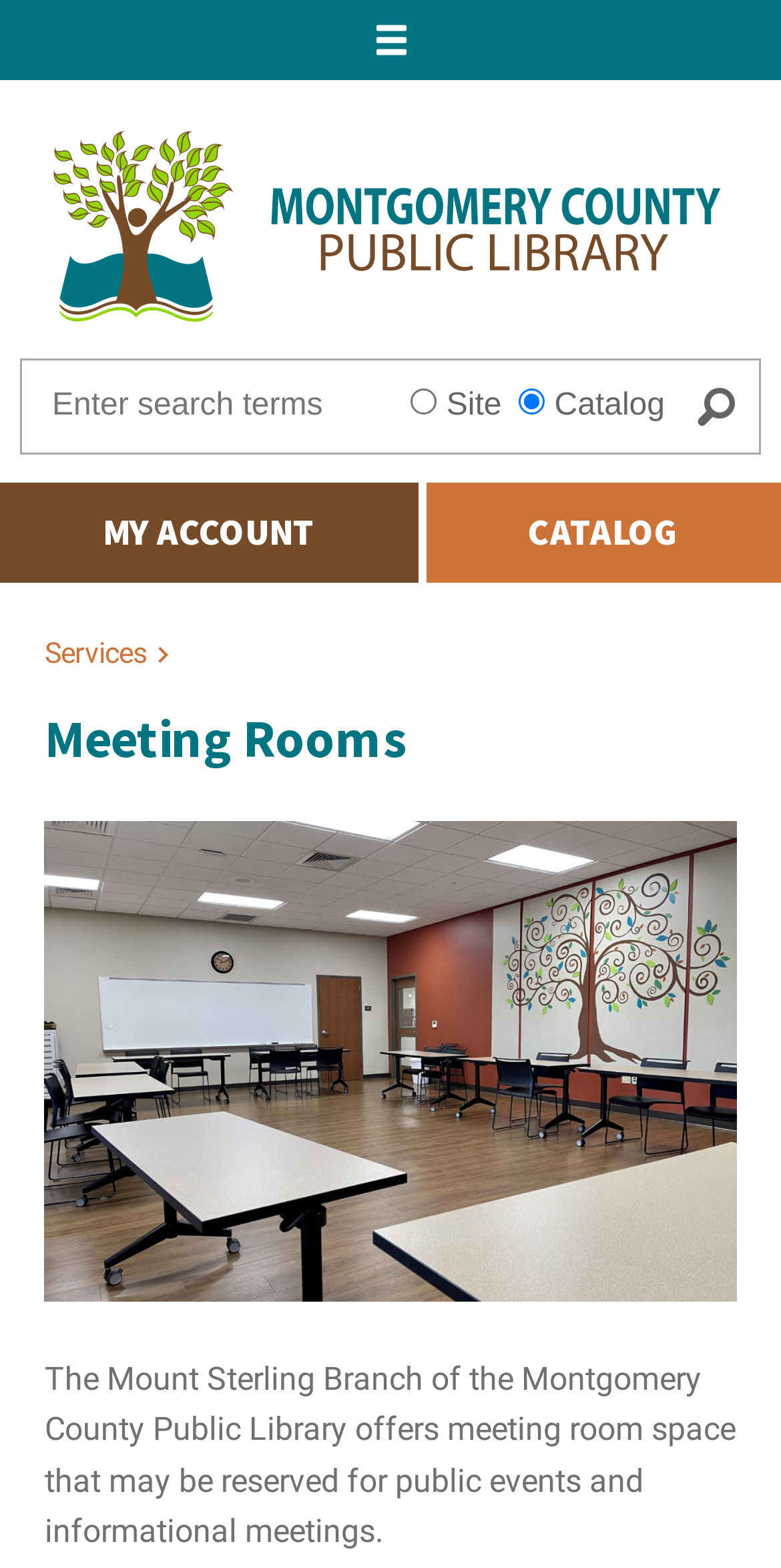Using a single word or phrase, answer the following question: 
What is the name of the library?

Montgomery County Public Library